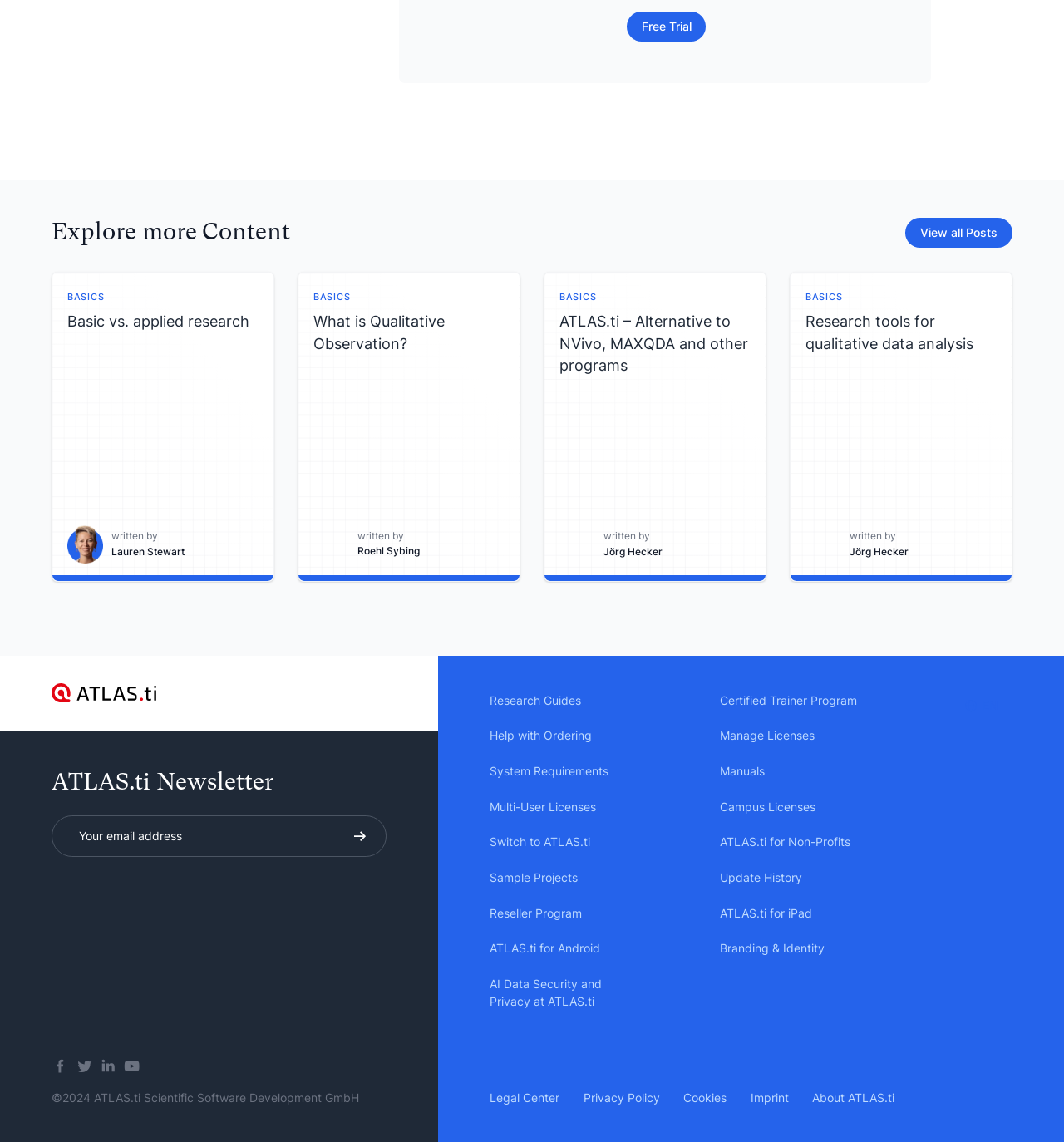Find the bounding box coordinates of the element to click in order to complete the given instruction: "View all Posts."

[0.851, 0.191, 0.951, 0.217]